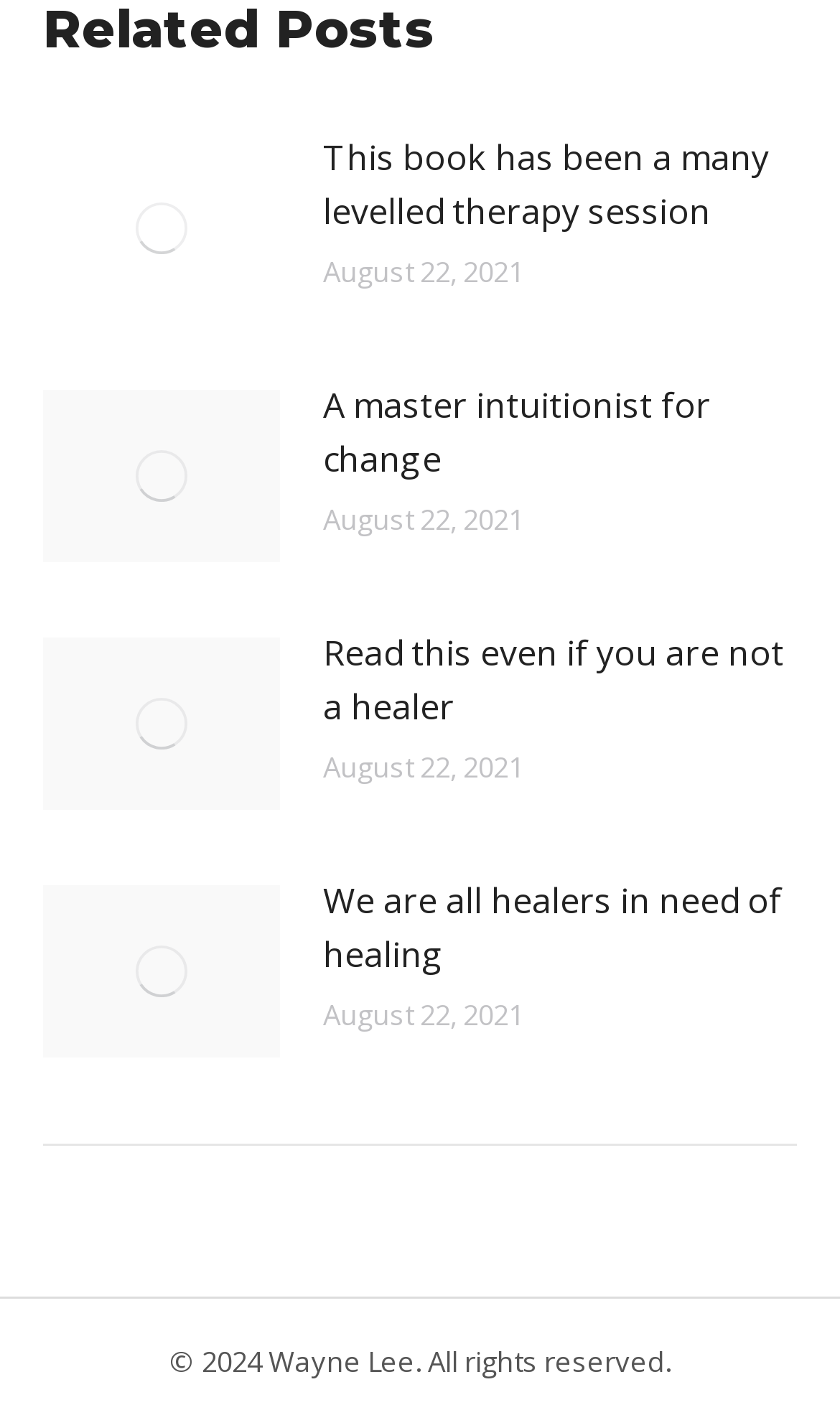Respond with a single word or short phrase to the following question: 
What is the text of the second post?

A master intuitionist for change